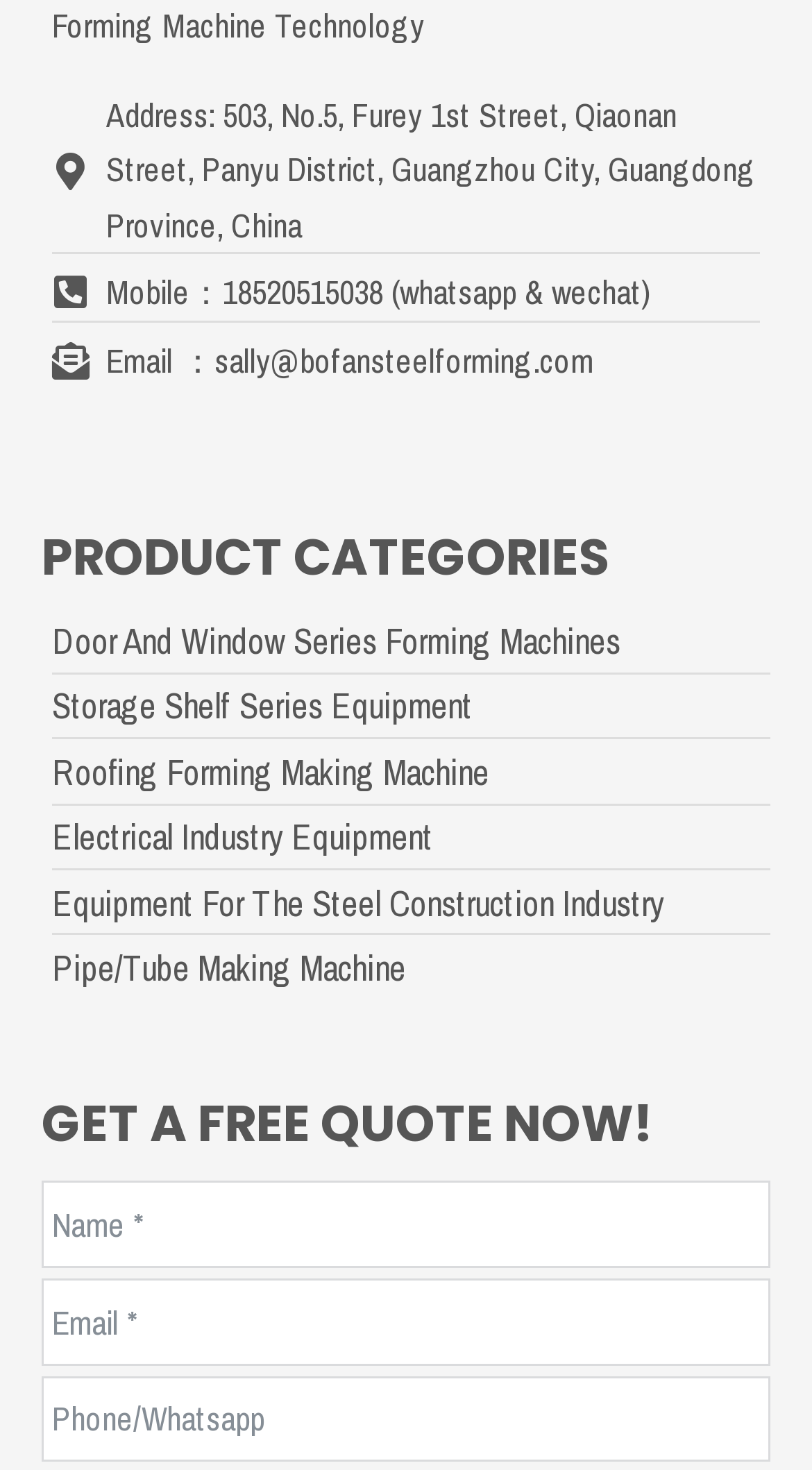Determine the bounding box coordinates of the region I should click to achieve the following instruction: "Click the link to send an email". Ensure the bounding box coordinates are four float numbers between 0 and 1, i.e., [left, top, right, bottom].

[0.064, 0.226, 0.731, 0.264]